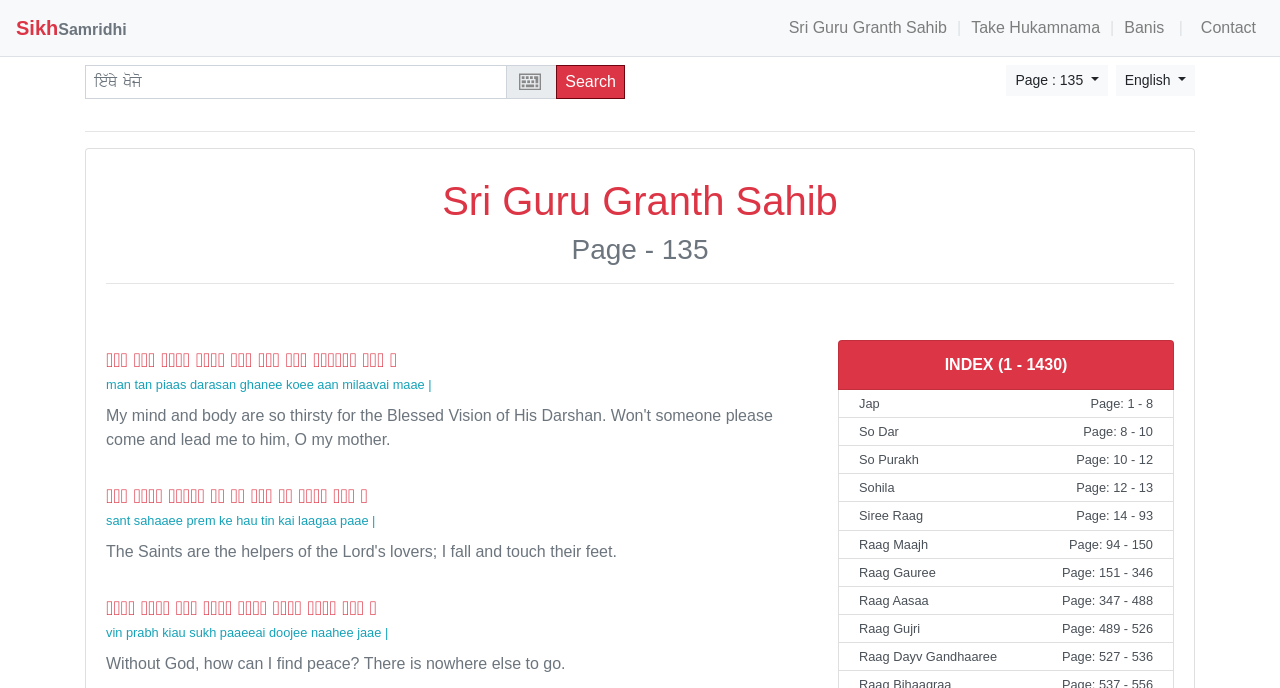Generate a comprehensive caption for the webpage you are viewing.

This webpage is dedicated to Sri Guru Granth Sahib, a sacred scripture in Sikhism. At the top, there are five links: "SikhSamridhi", "Sri Guru Granth Sahib", "Take Hukamnama", "Banis", and "Contact". Below these links, there is a horizontal separator line. 

On the left side, there is a search box with a "Search" button next to it. Above the search box, there is a small image with the text "Try out the typing extension!". On the right side of the search box, there are three buttons: "English", "Page : 135", and a small gap in between.

The main content of the webpage is divided into two sections. The left section has three headings: "Sri Guru Granth Sahib", "Page - 135", and several lines of text in Punjabi script, along with their English translations. The text appears to be a passage from the scripture, with the Punjabi text on top and its English translation below.

On the right side, there are several links to different pages of the scripture, including "INDEX (1 - 1430)", "Jap Page: 1 - 8", "So Dar Page: 8 - 10", and so on, up to "Raag Dayv Gandhaaree Page: 527 - 536". These links are arranged vertically, with a small gap between each link.